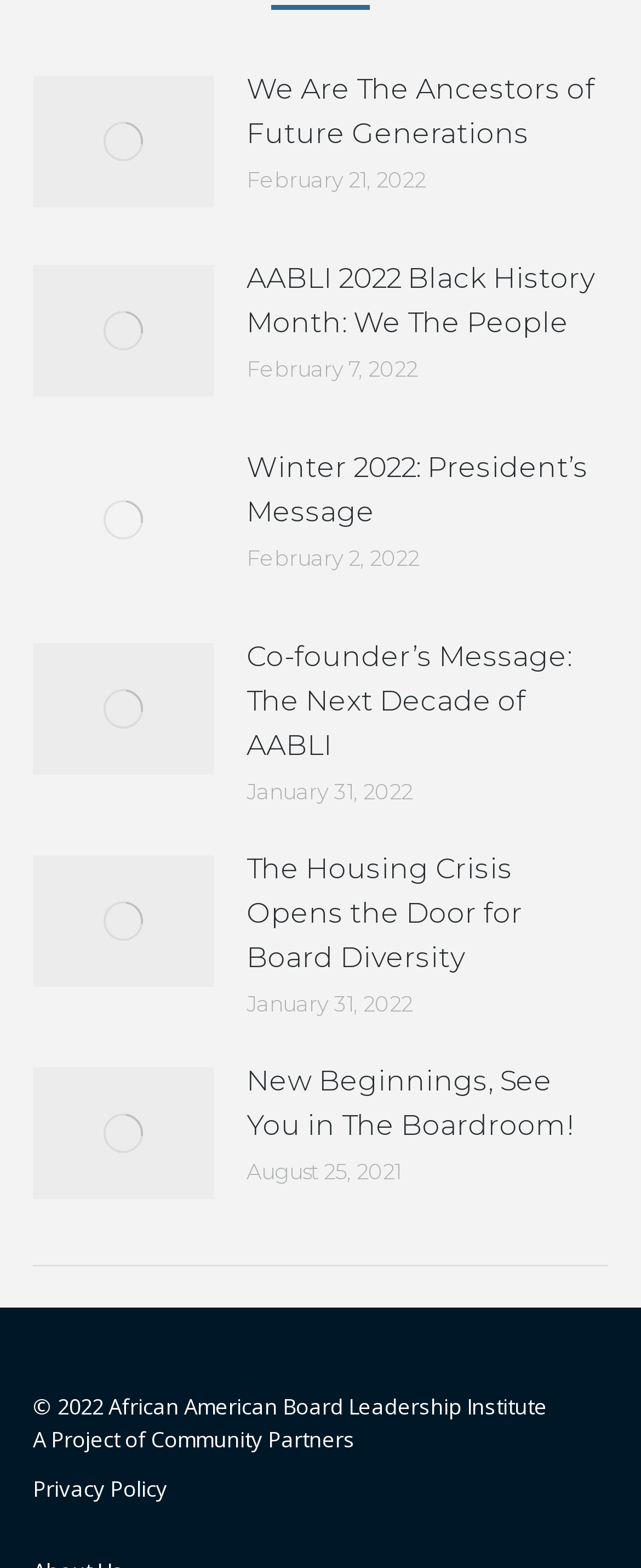Given the webpage screenshot, identify the bounding box of the UI element that matches this description: "Winter 2022: President’s Message".

[0.385, 0.284, 0.949, 0.341]